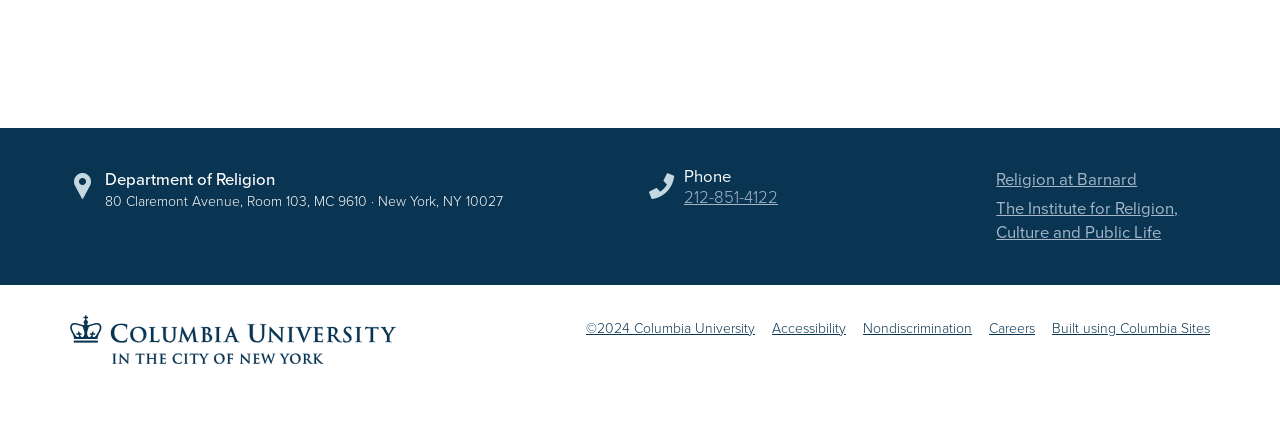What is the phone number?
Examine the image and provide an in-depth answer to the question.

The phone number is provided as a link next to the 'Phone' heading, which is located near the top of the page.